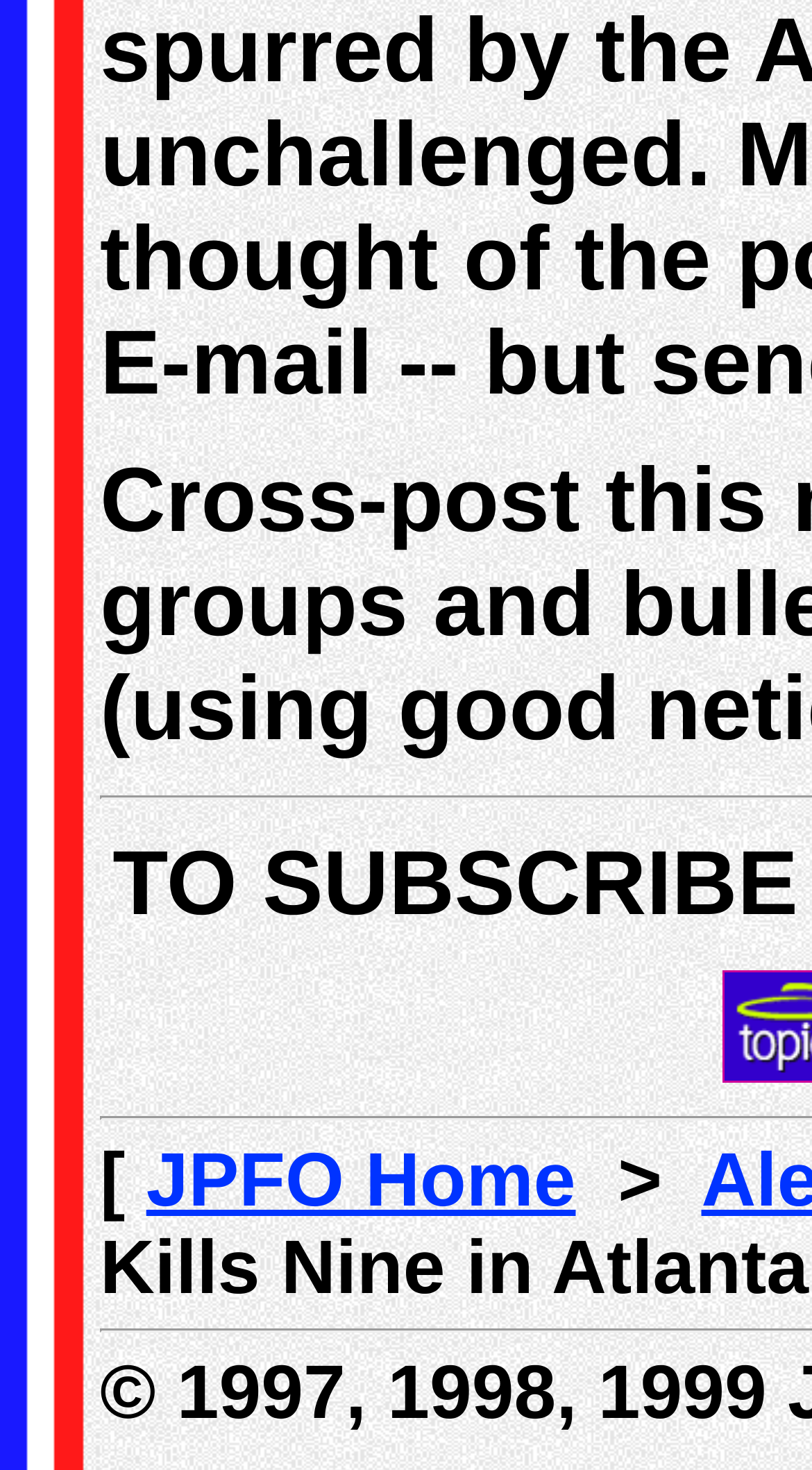Bounding box coordinates must be specified in the format (top-left x, top-left y, bottom-right x, bottom-right y). All values should be floating point numbers between 0 and 1. What are the bounding box coordinates of the UI element described as: alt="CREW Exposed"

None